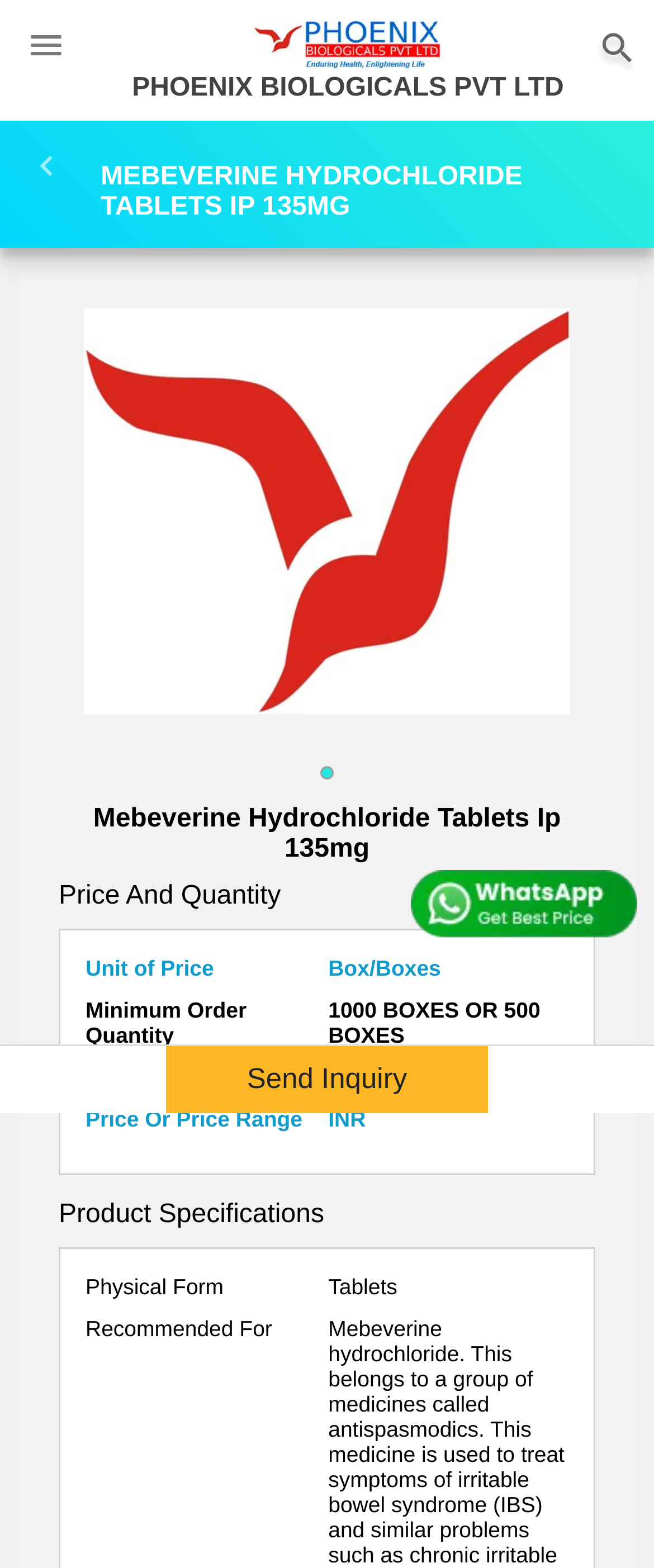Please provide a comprehensive answer to the question based on the screenshot: What is the unit of price?

I found the unit of price by examining the static text elements on the webpage. Specifically, I looked at the element with the text 'Unit of Price' and its corresponding value 'Box/Boxes'.